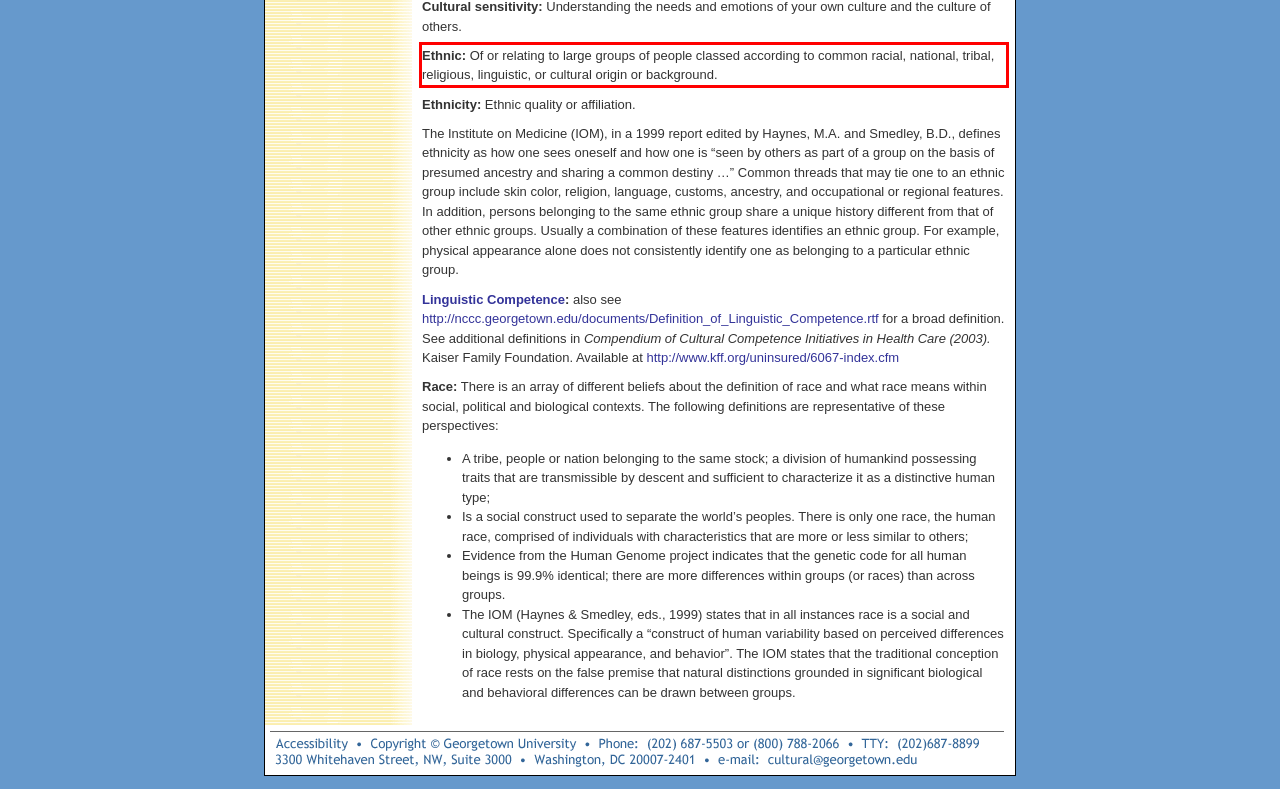Look at the screenshot of the webpage, locate the red rectangle bounding box, and generate the text content that it contains.

Ethnic: Of or relating to large groups of people classed according to common racial, national, tribal, religious, linguistic, or cultural origin or background.